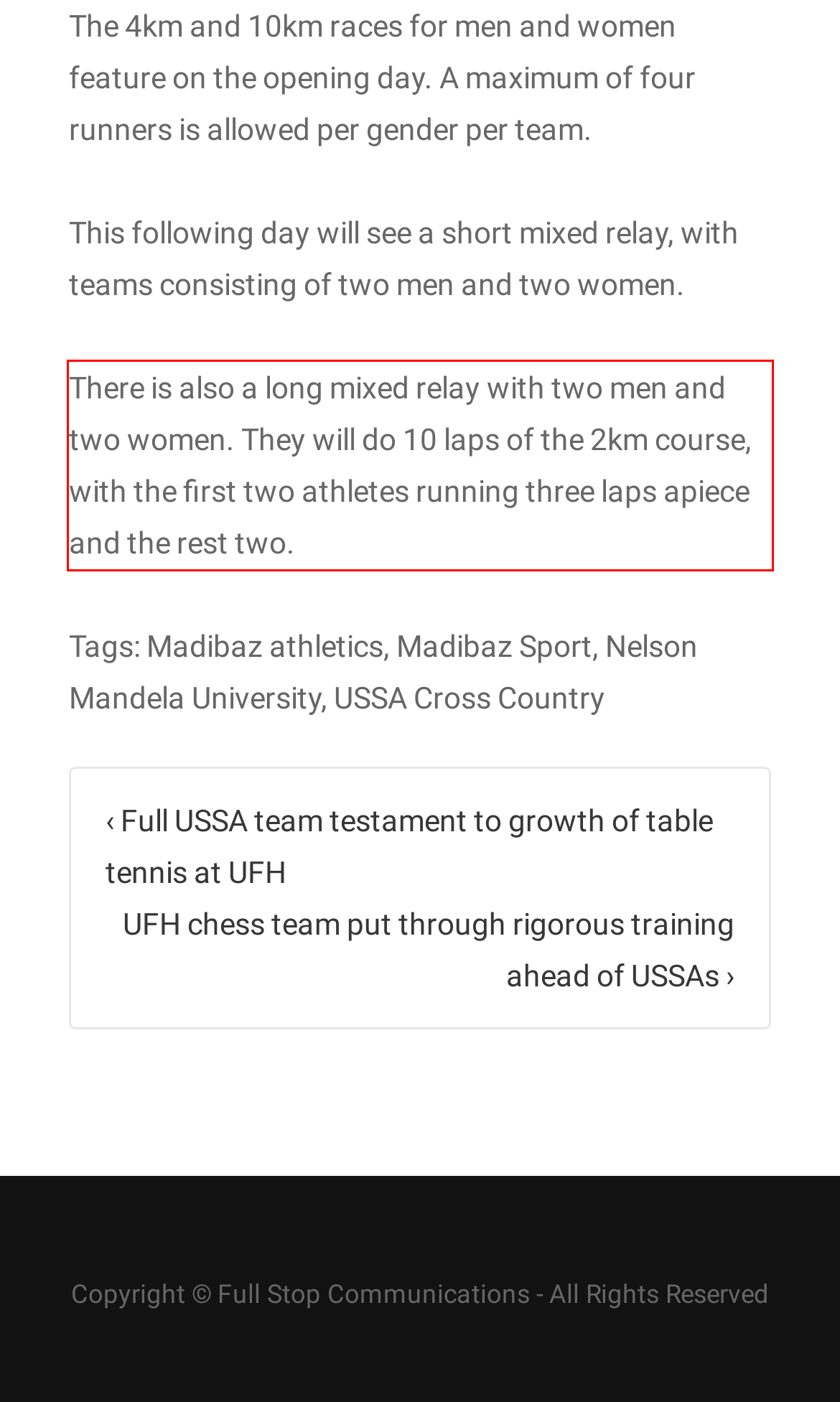From the screenshot of the webpage, locate the red bounding box and extract the text contained within that area.

There is also a long mixed relay with two men and two women. They will do 10 laps of the 2km course, with the first two athletes running three laps apiece and the rest two.